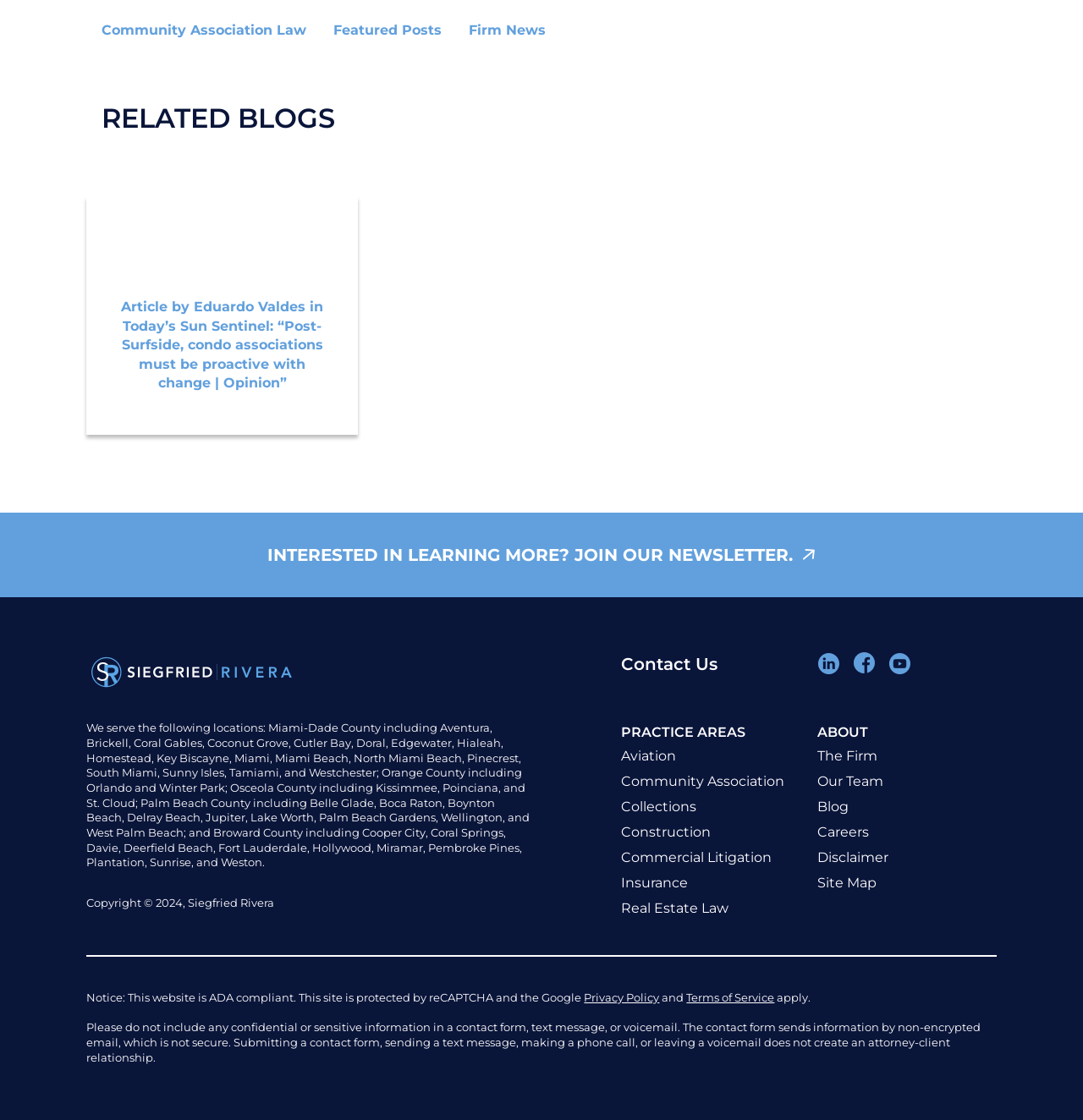What is the name of the law firm?
Answer the question with a single word or phrase derived from the image.

Siegfried Rivera